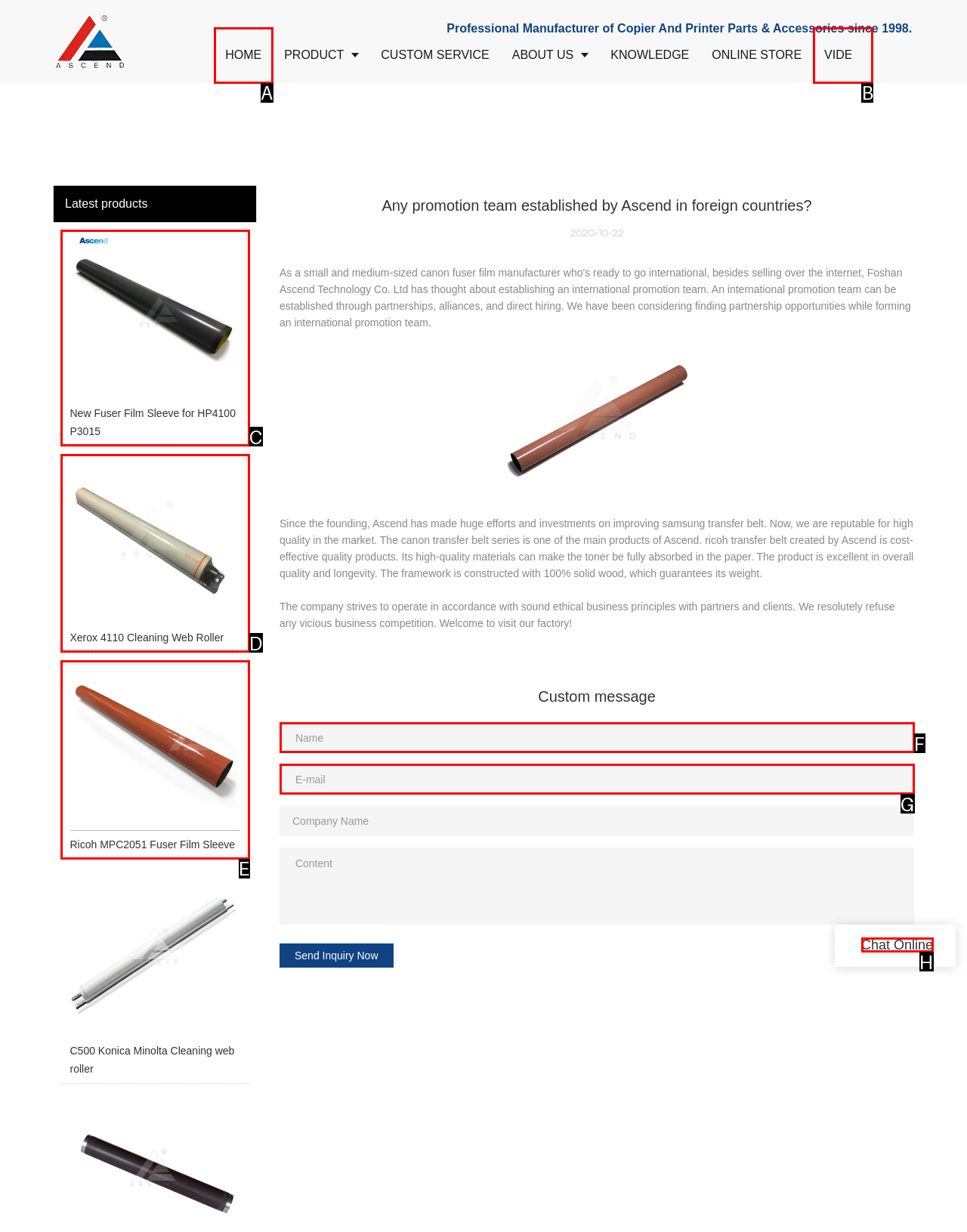Indicate which red-bounded element should be clicked to perform the task: Chat online Answer with the letter of the correct option.

H